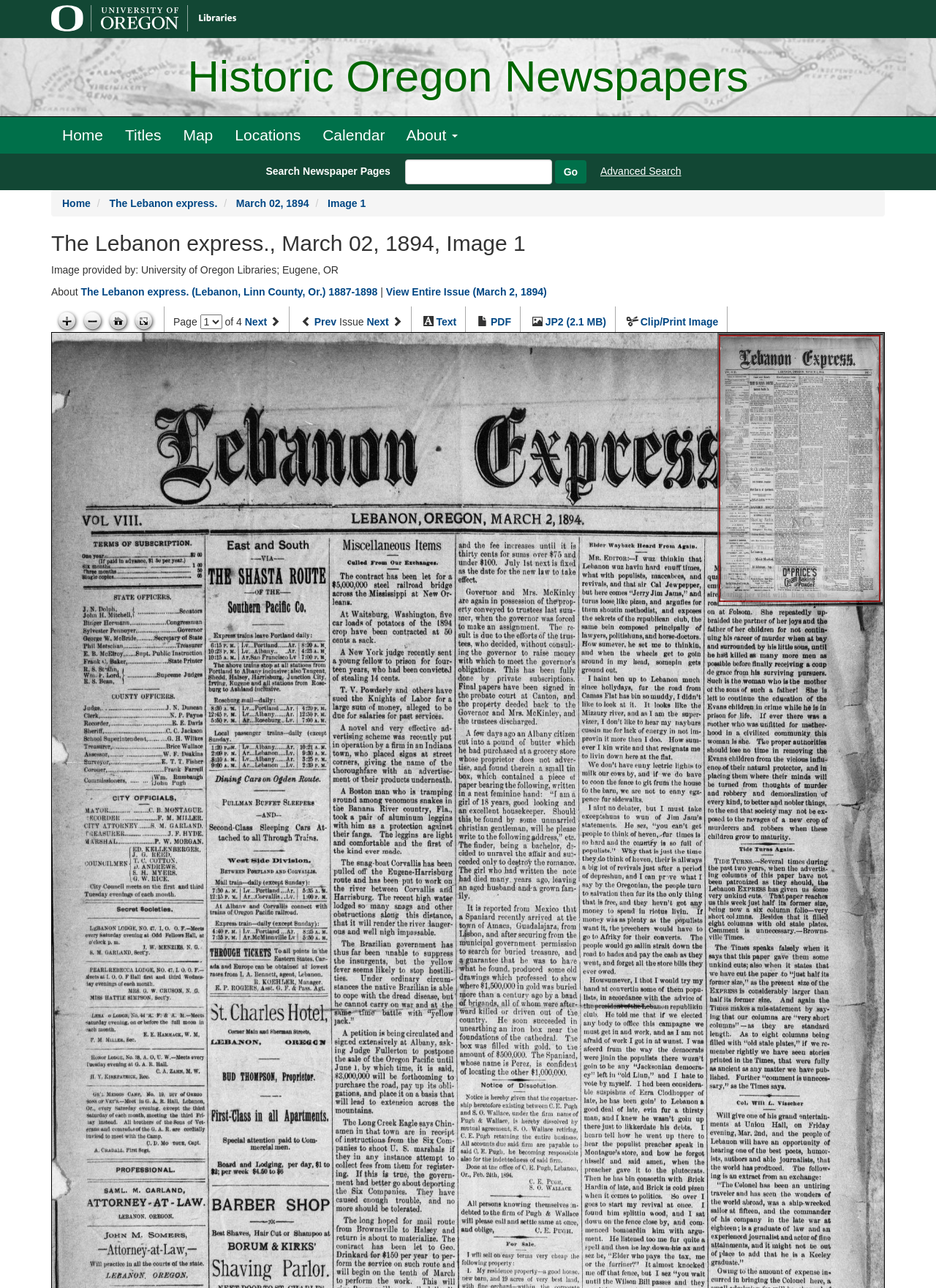Explain the contents of the webpage comprehensively.

This webpage is dedicated to Historic Oregon News, specifically showcasing an archived newspaper issue from March 2, 1894, titled "The Lebanon express." The page is divided into several sections.

At the top left, there is a University of Oregon Libraries logo, accompanied by a link to the library's website. Next to it, a heading reads "Historic Oregon Newspapers." Below this, a navigation menu consists of links to "Home," "Titles," "Map," "Locations," "Calendar," and an "About" button.

On the right side of the top section, a search bar is available, allowing users to search for newspaper pages. The search bar is accompanied by a "Go" button and a link to "Advanced Search."

Below the navigation menu, a heading displays the title of the newspaper issue, "The Lebanon express., March 02, 1894, Image 1." A static text element provides information about the image, stating it was provided by the University of Oregon Libraries.

The main content area is dominated by a large canvas element, which likely displays the scanned newspaper page. Above the canvas, there are several links and buttons for navigating and interacting with the newspaper issue. These include links to view the entire issue, zoom in and out, go home, and toggle full-page view. Additionally, there are links to navigate to the previous or next page, issue, or to access the text, PDF, or JP2 versions of the newspaper page.

At the bottom of the page, there are several links to access different formats of the newspaper page, including text, PDF, JP2, and a clip/print image option.